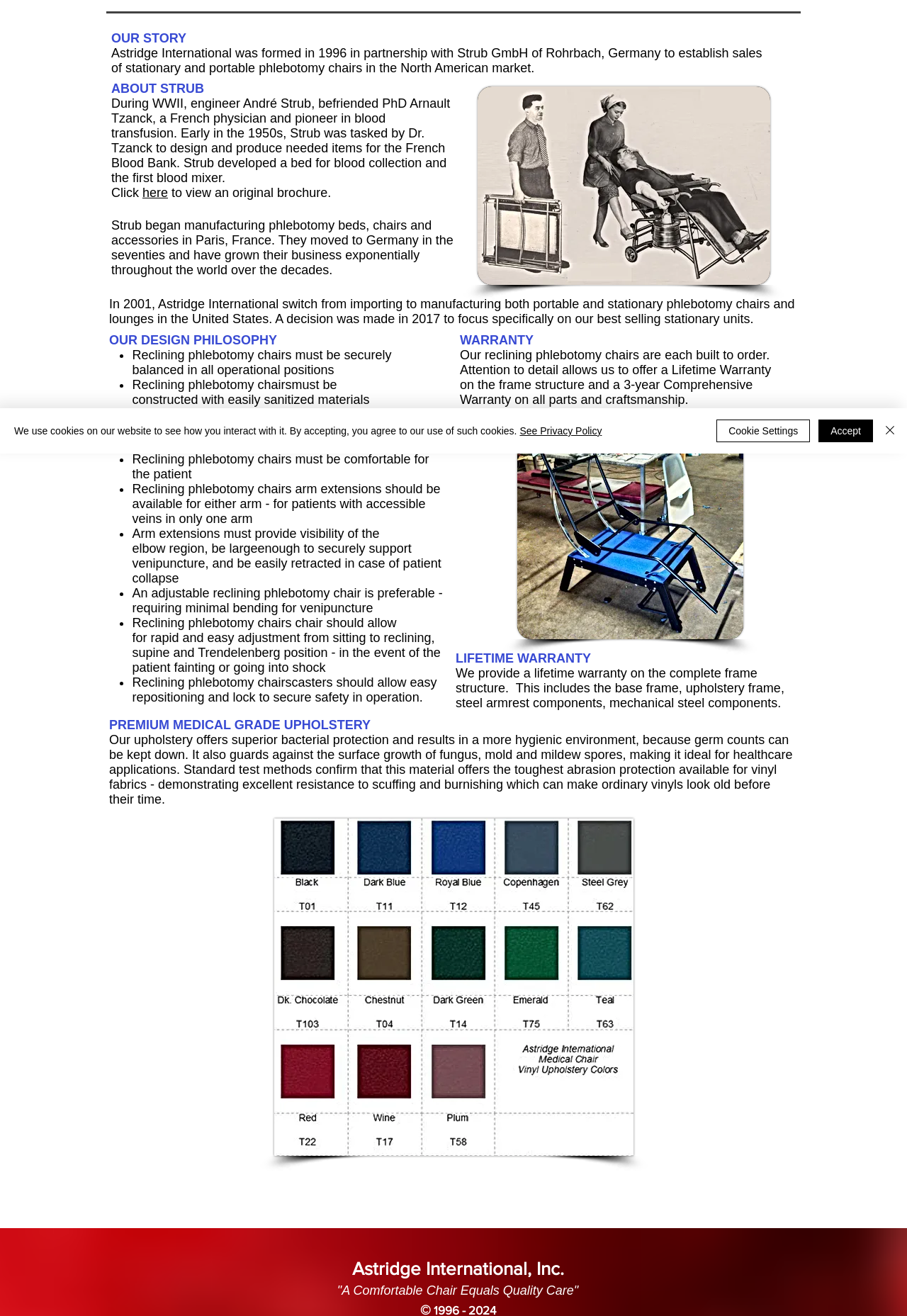Predict the bounding box of the UI element based on the description: "Air Carrier Access Act |". The coordinates should be four float numbers between 0 and 1, formatted as [left, top, right, bottom].

None